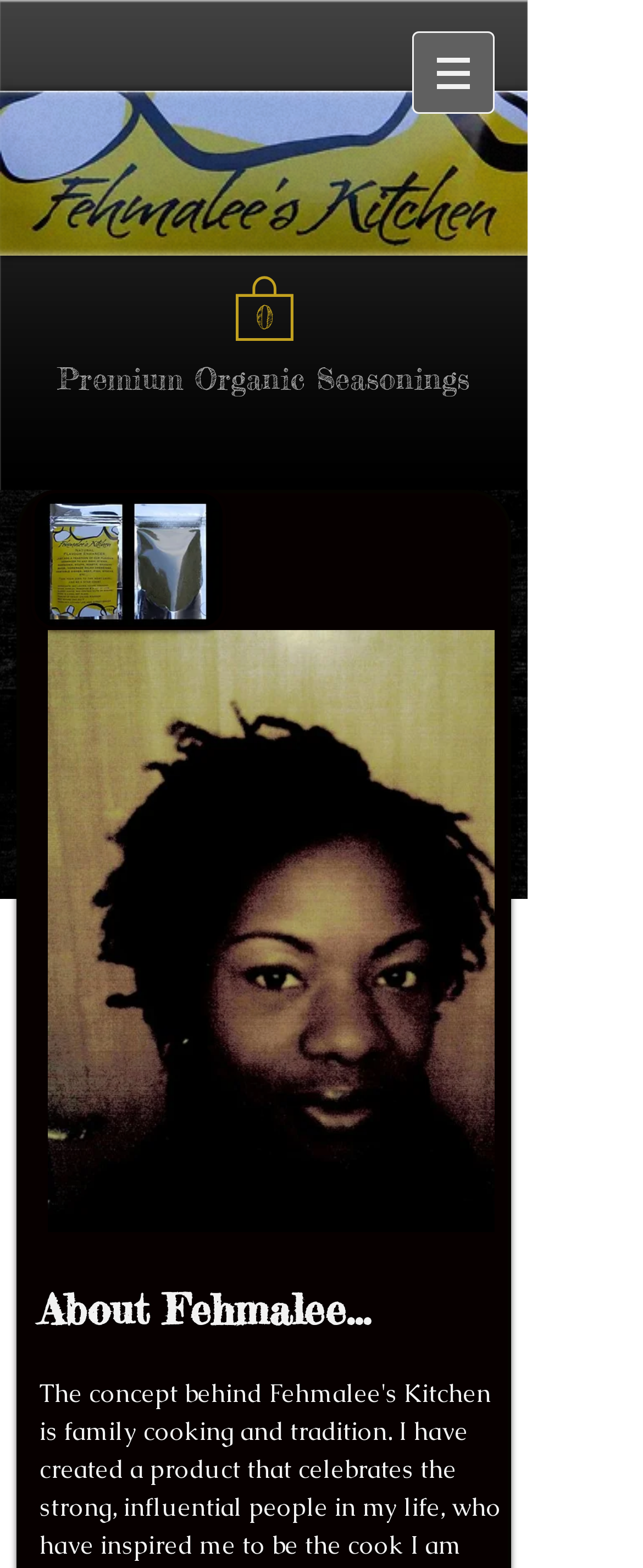How many items are in the cart?
Give a detailed response to the question by analyzing the screenshot.

I found a link element with the text 'Cart with 0 items', which indicates that there are no items in the cart.